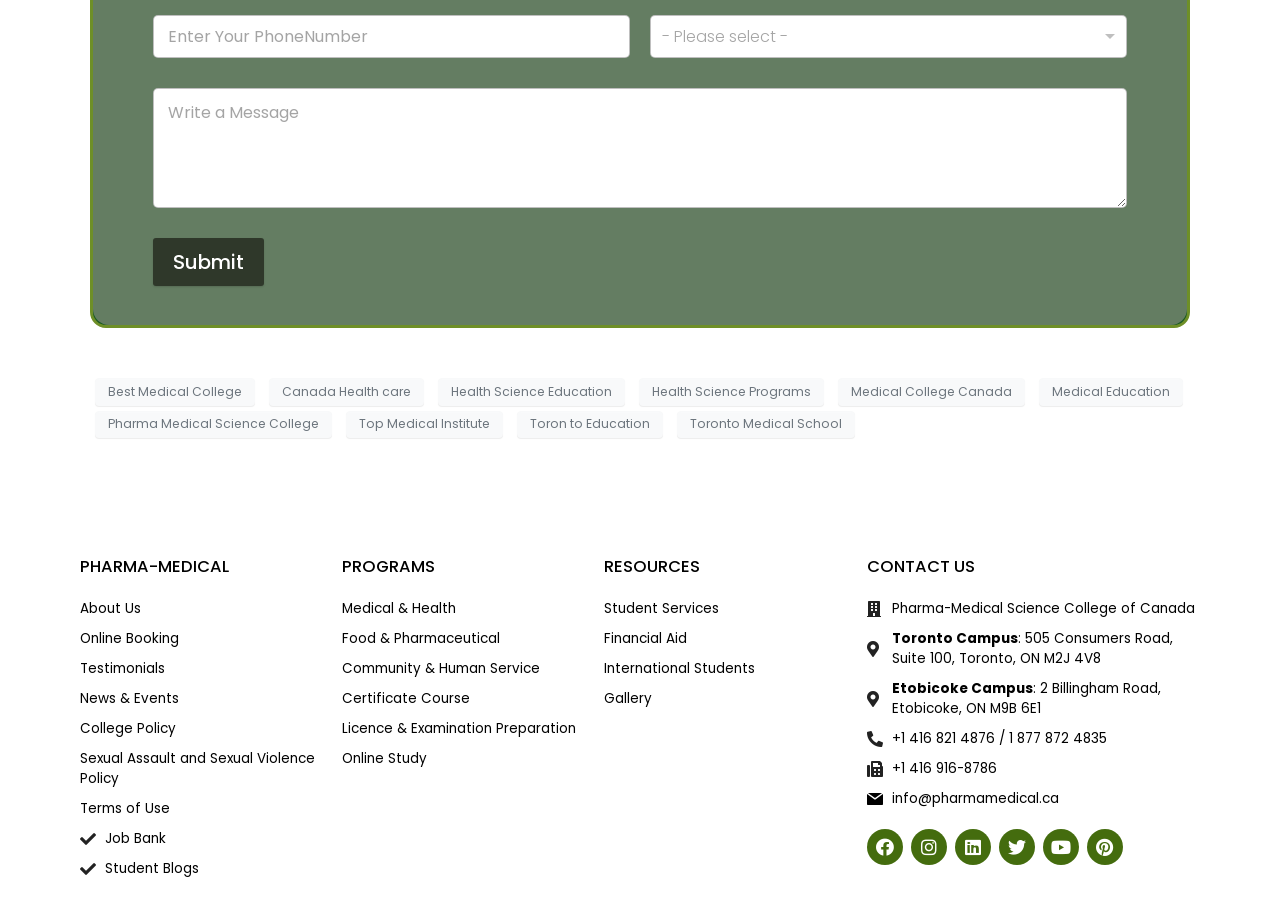How many social media links are there?
Please answer the question with as much detail as possible using the screenshot.

I found the answer by looking at the link elements with the bounding box coordinates [0.677, 0.908, 0.705, 0.947], [0.711, 0.908, 0.74, 0.947], [0.746, 0.908, 0.774, 0.947], [0.78, 0.908, 0.808, 0.947], [0.815, 0.908, 0.843, 0.947], and [0.849, 0.908, 0.877, 0.947] which contain the social media links.